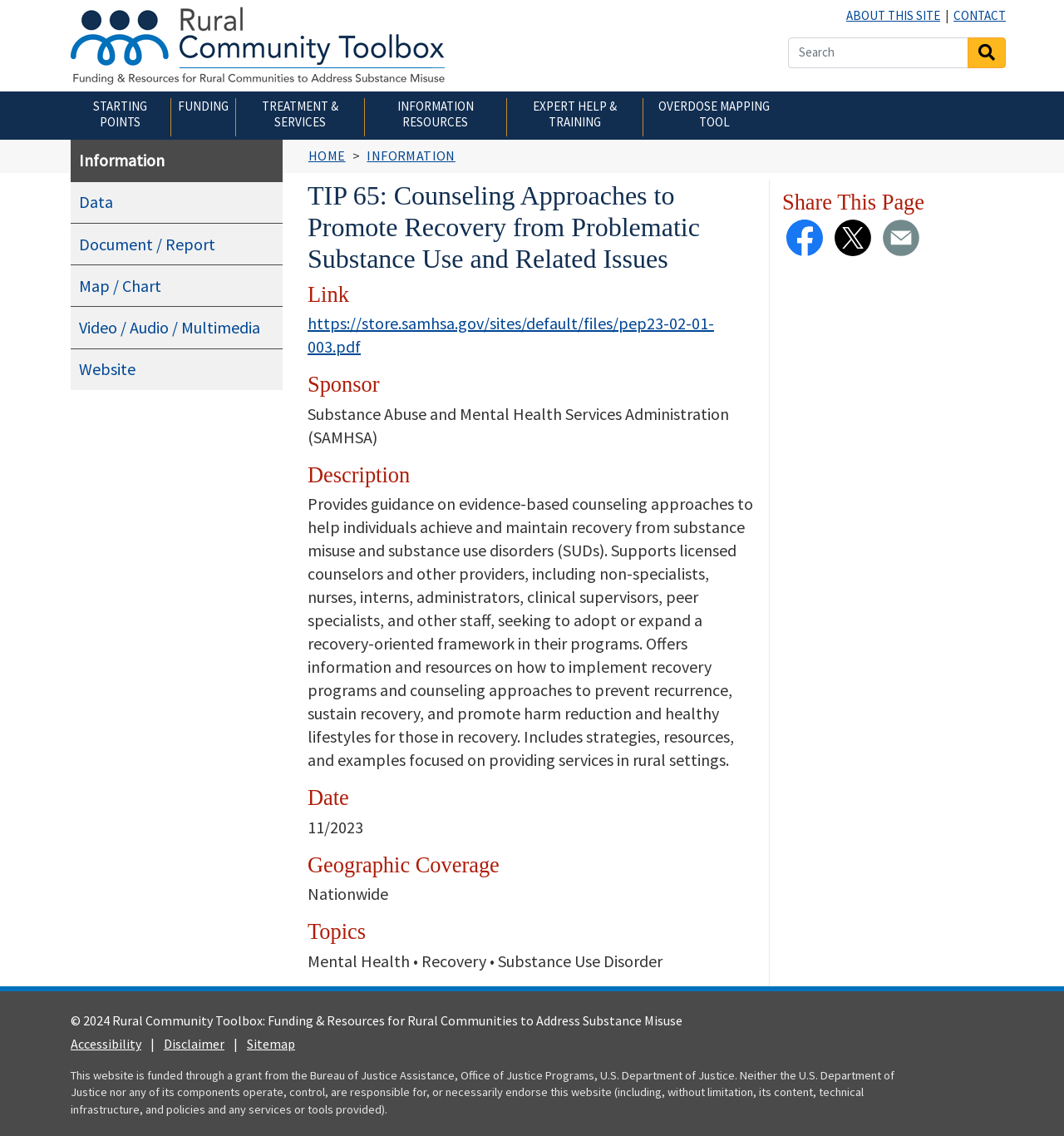Could you specify the bounding box coordinates for the clickable section to complete the following instruction: "Click on 'Technical Downloads'"?

None